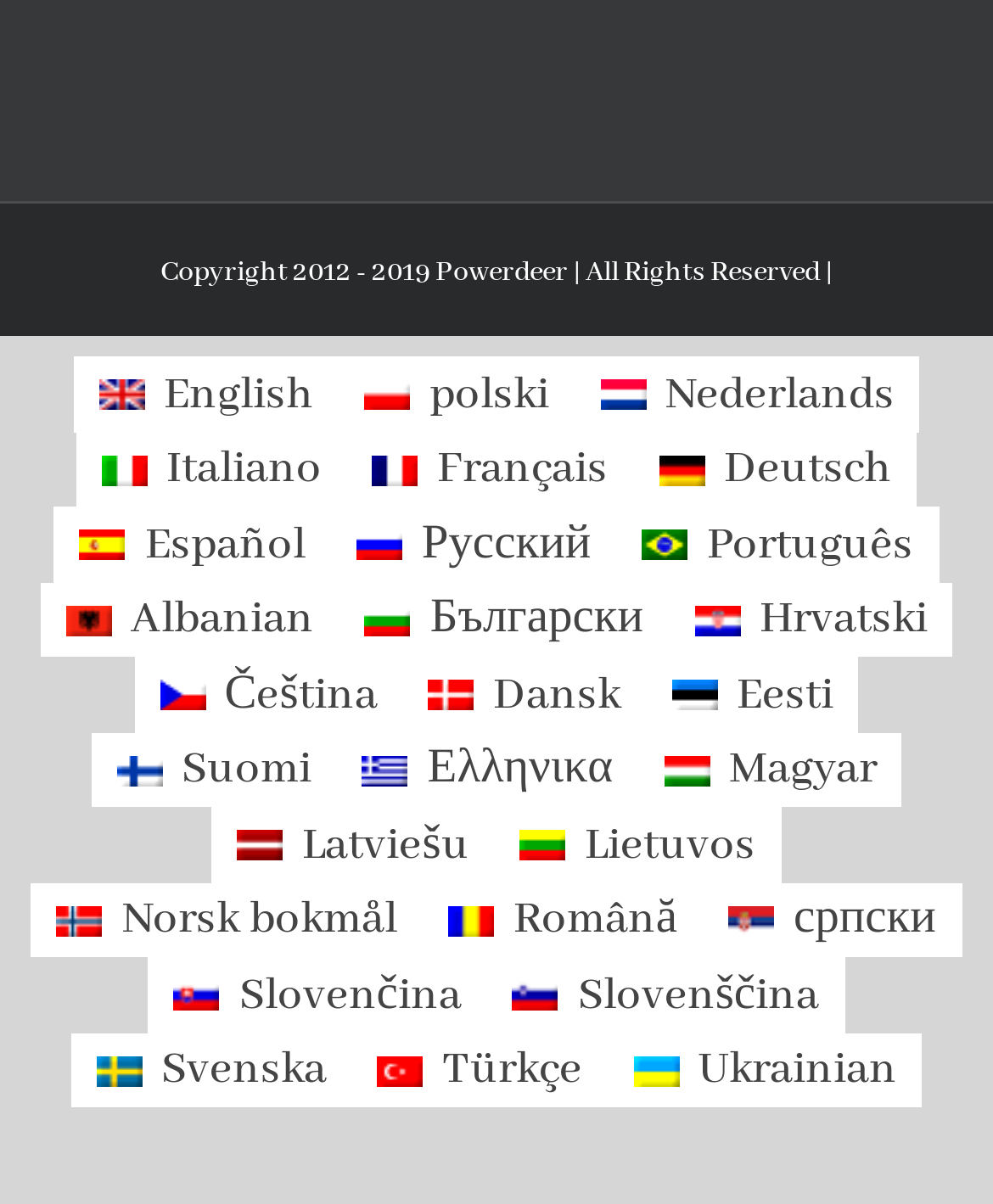Could you please study the image and provide a detailed answer to the question:
How many language options are available?

By counting the number of link elements on the webpage, I can see that there are 23 language options available, each represented by a separate link element.